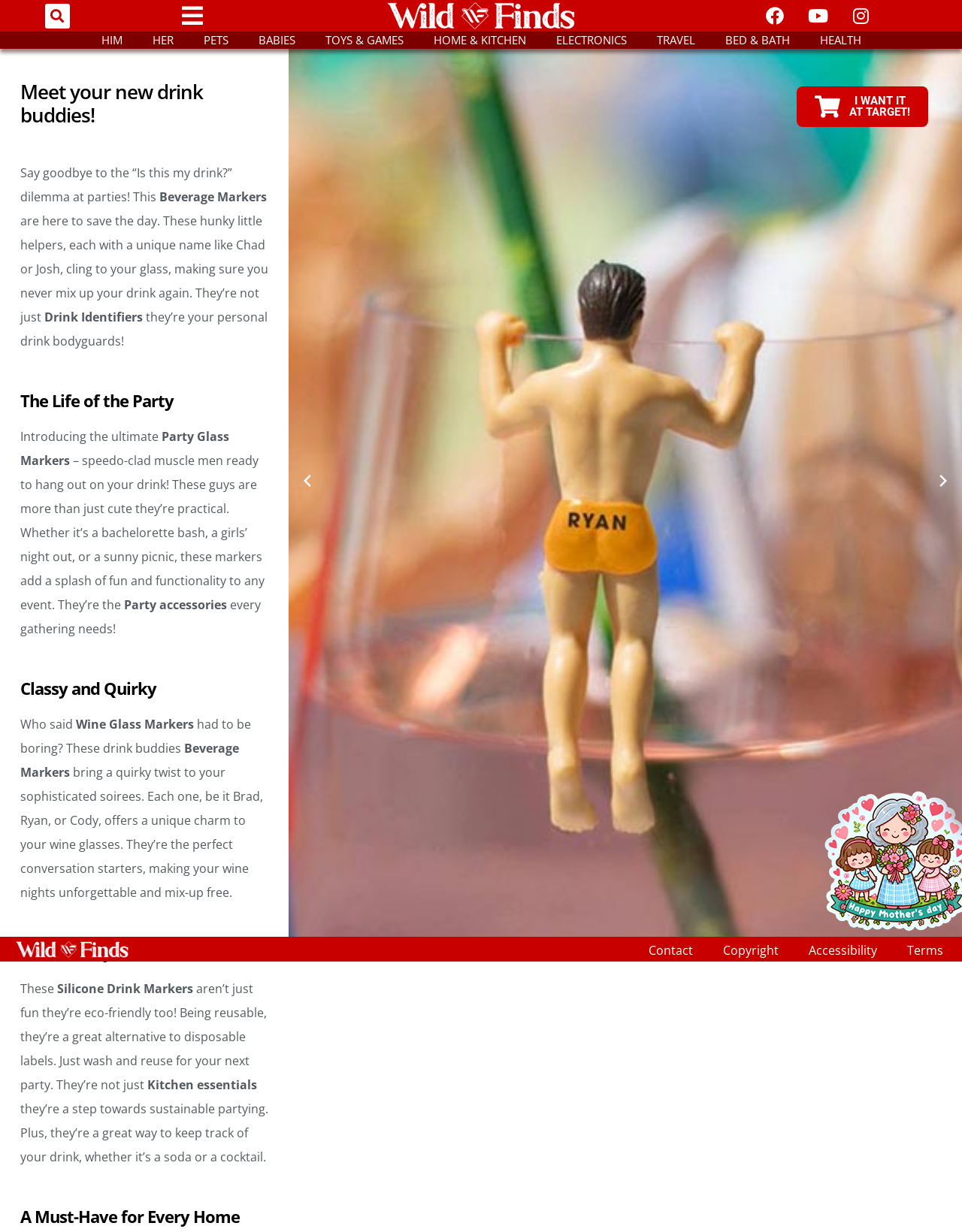Please determine the bounding box coordinates of the element to click in order to execute the following instruction: "Click the 'The Rioux Baker Team' link". The coordinates should be four float numbers between 0 and 1, specified as [left, top, right, bottom].

None